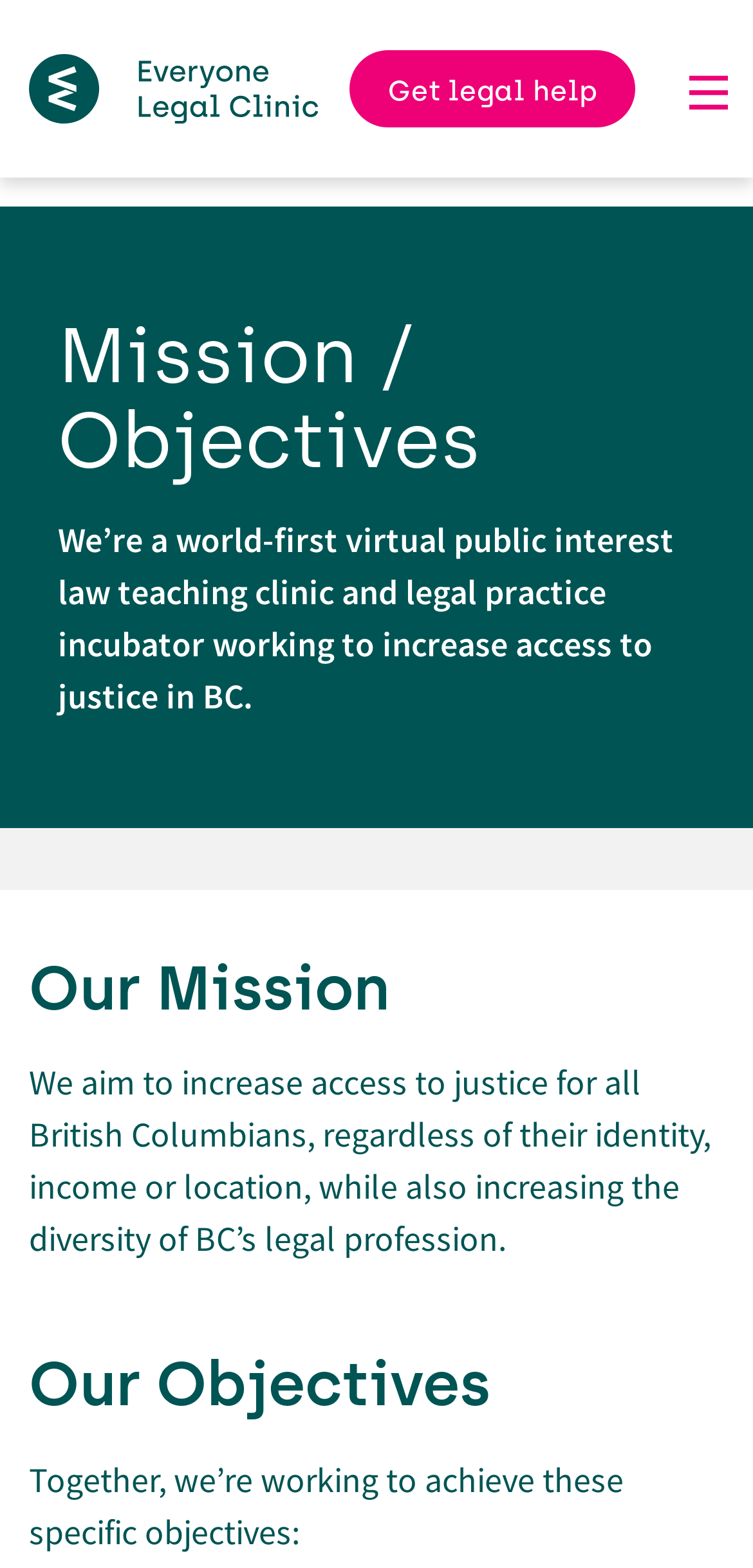What is the purpose of this clinic?
Answer the question with a detailed and thorough explanation.

Based on the webpage, it is clear that the clinic's mission is to increase access to justice for all British Columbians, regardless of their identity, income or location, while also increasing the diversity of BC’s legal profession. This is stated in the 'Our Mission' section of the webpage.